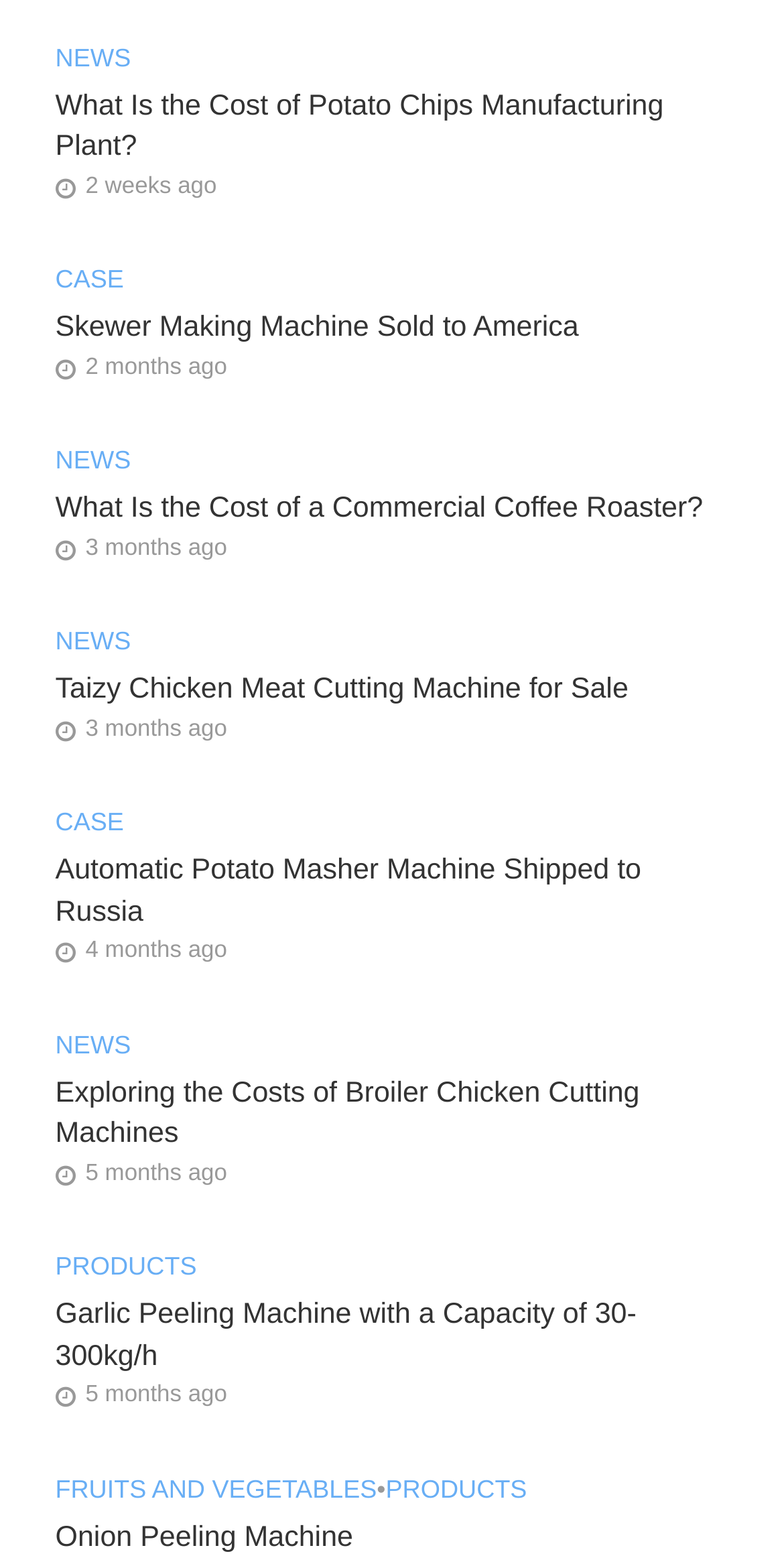Given the content of the image, can you provide a detailed answer to the question?
How many product categories are mentioned on this page?

I looked at the links on the page and found two product categories mentioned: 'FRUITS AND VEGETABLES' and no other specific category, so I assume the other products are categorized under a general 'PRODUCTS' category.